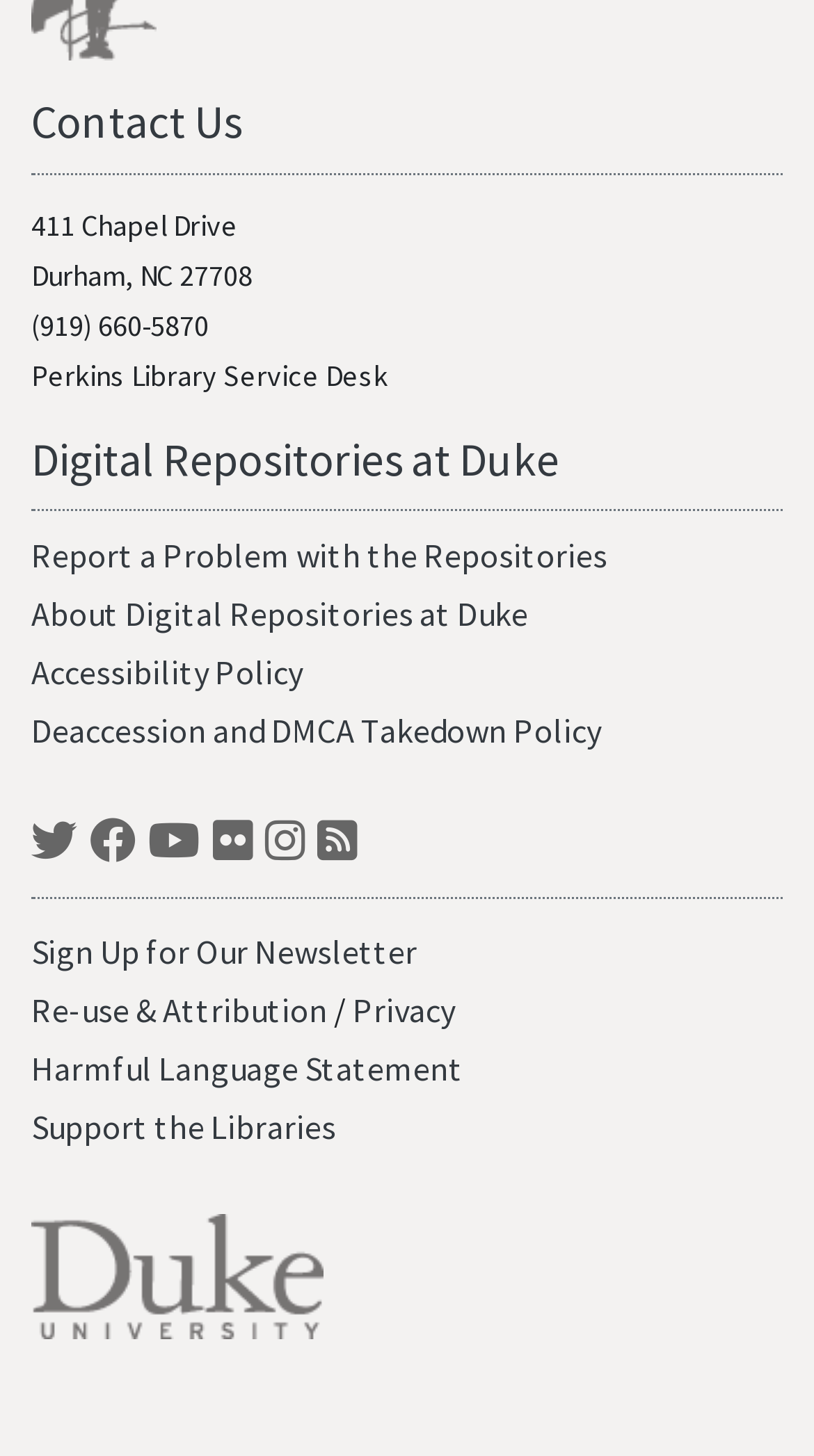Refer to the element description Sign Up for Our Newsletter and identify the corresponding bounding box in the screenshot. Format the coordinates as (top-left x, top-left y, bottom-right x, bottom-right y) with values in the range of 0 to 1.

[0.038, 0.639, 0.513, 0.668]